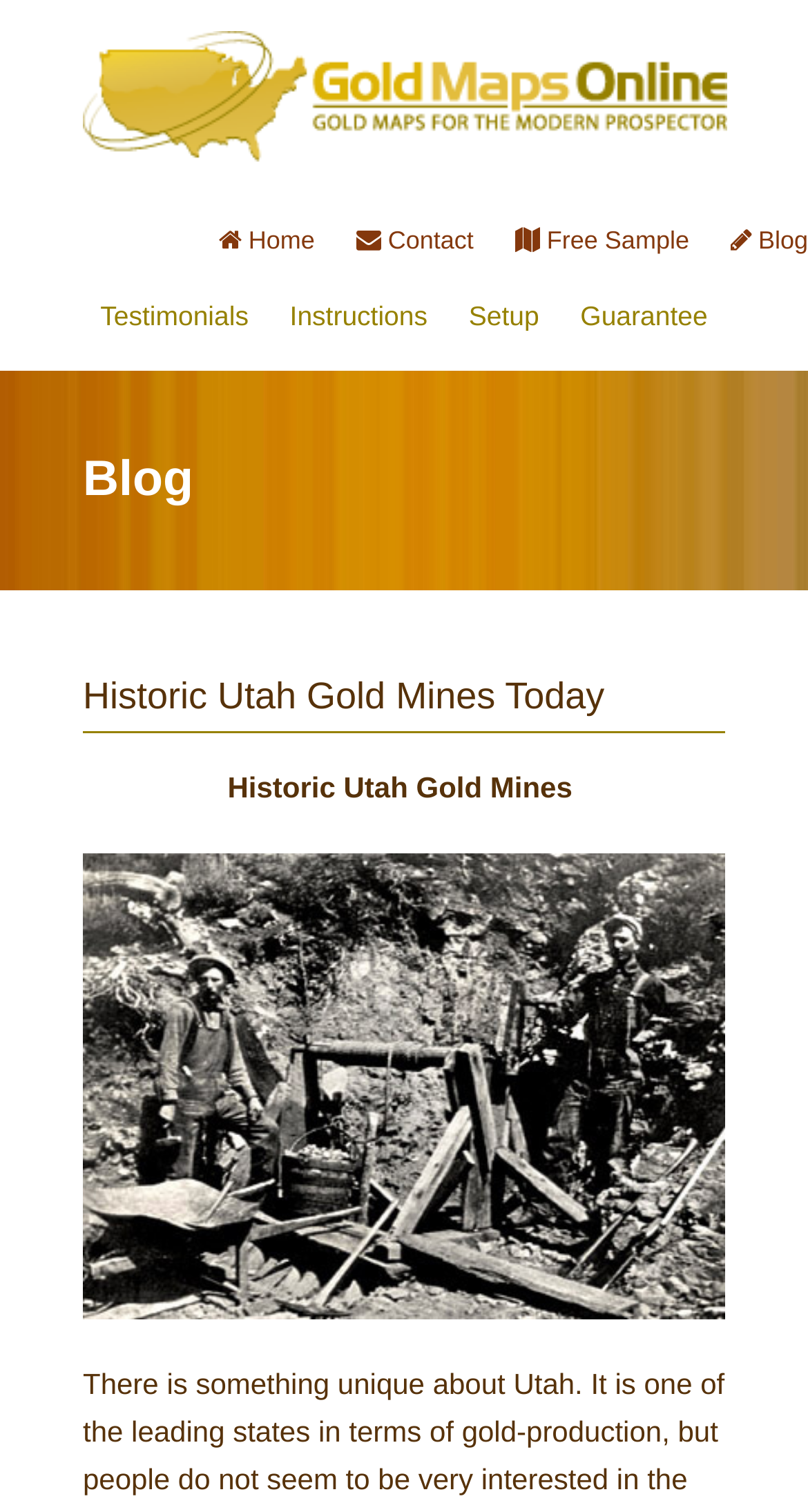Identify the bounding box coordinates of the section that should be clicked to achieve the task described: "Check the contact page".

None